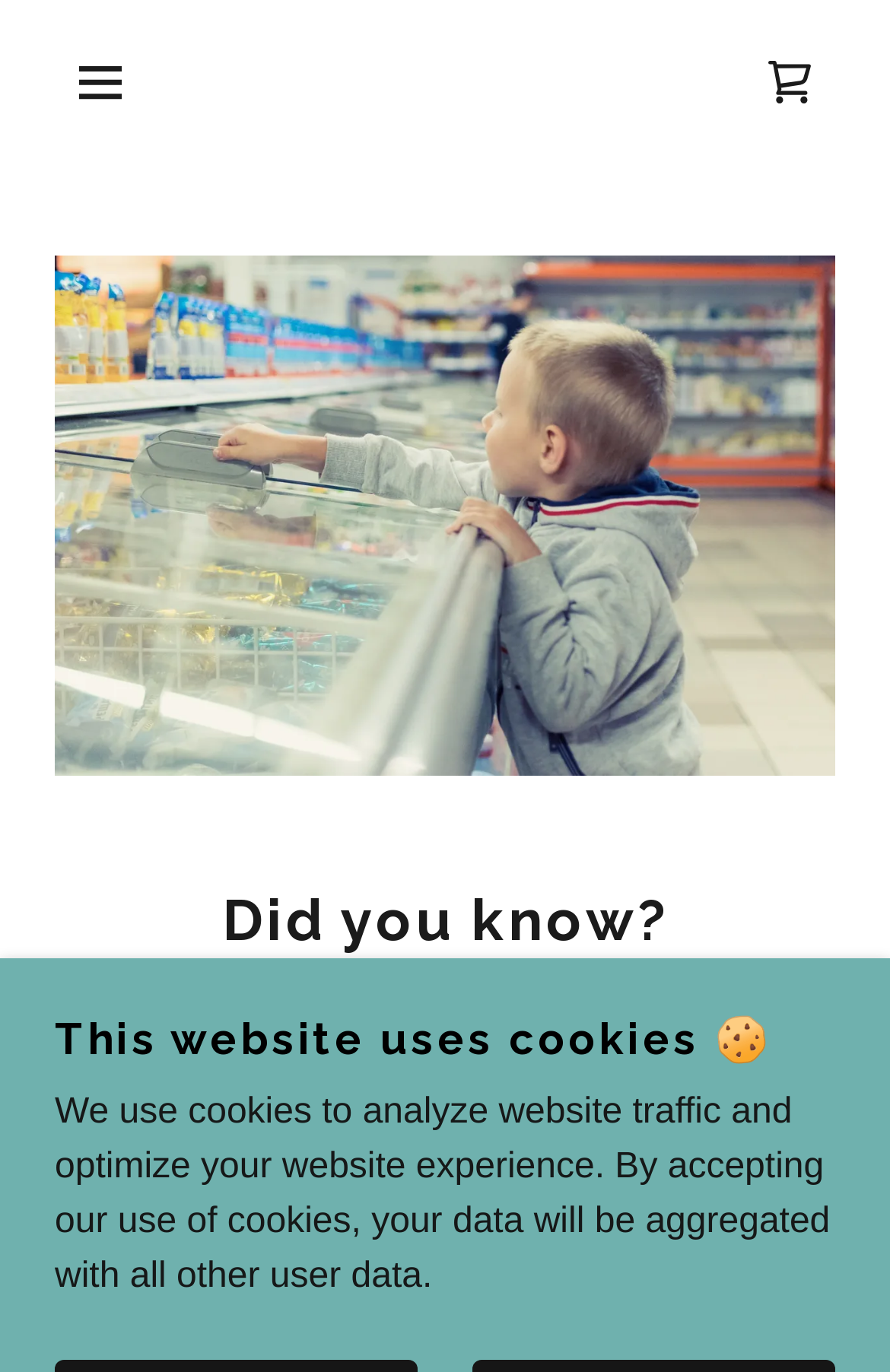For the following element description, predict the bounding box coordinates in the format (top-left x, top-left y, bottom-right x, bottom-right y). All values should be floating point numbers between 0 and 1. Description: aria-label="Hamburger Site Navigation Icon"

[0.062, 0.027, 0.094, 0.093]